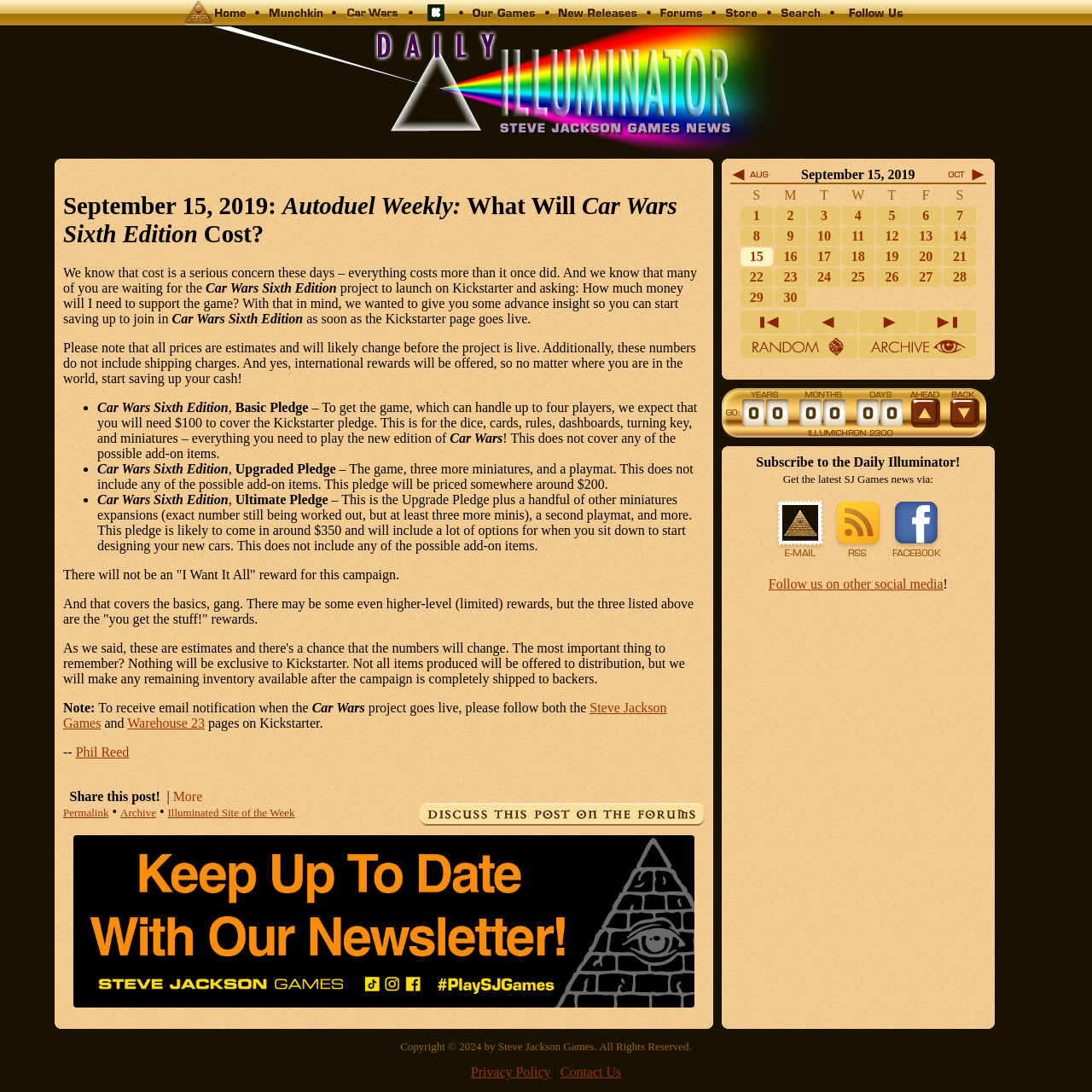Using the format (top-left x, top-left y, bottom-right x, bottom-right y), provide the bounding box coordinates for the described UI element. All values should be floating point numbers between 0 and 1: 23

[0.713, 0.247, 0.735, 0.26]